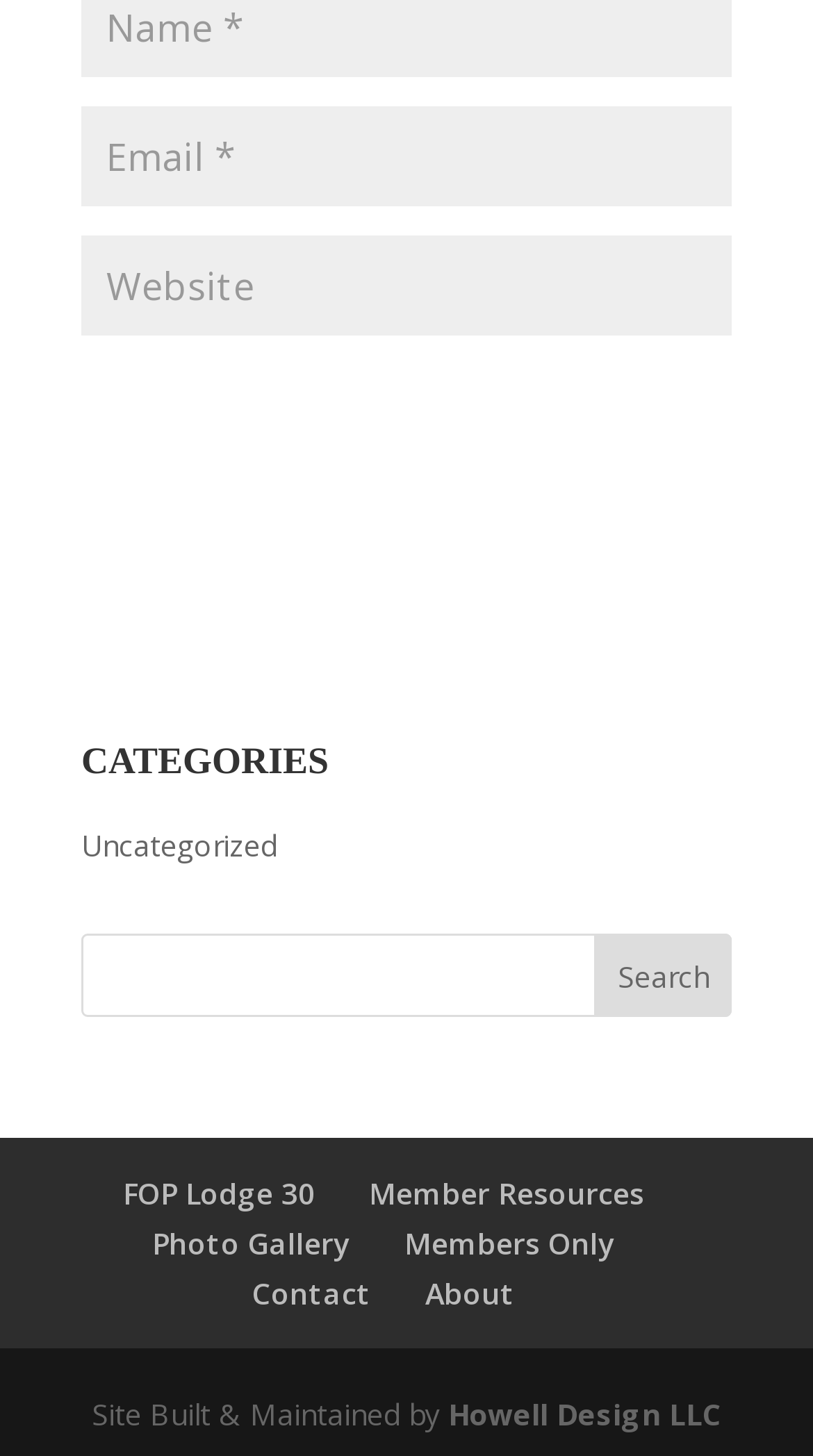Kindly determine the bounding box coordinates for the clickable area to achieve the given instruction: "Search for something".

[0.1, 0.641, 0.9, 0.698]